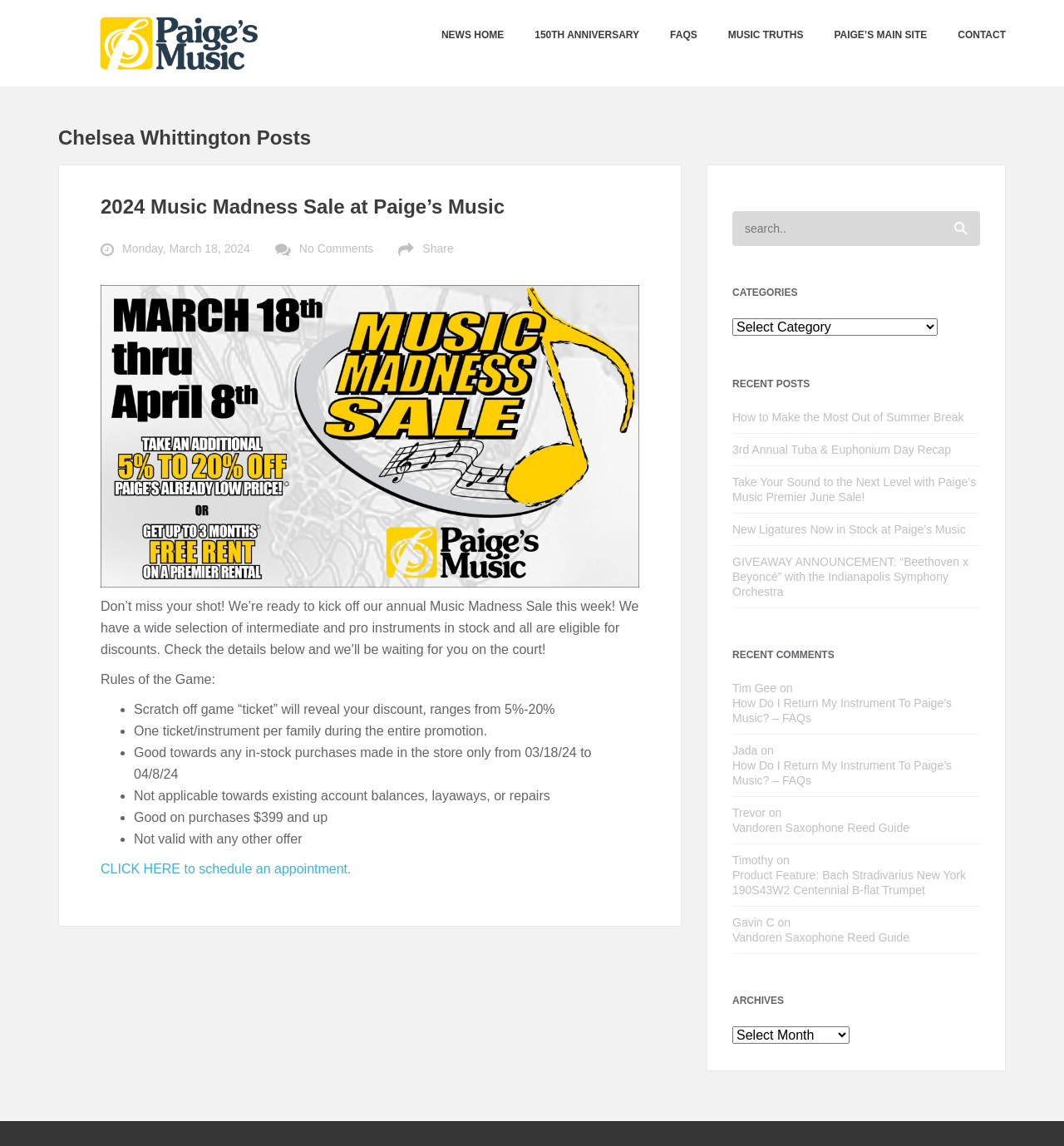What is the name of the author of the posts on the website?
Using the image as a reference, answer with just one word or a short phrase.

Chelsea Whittington